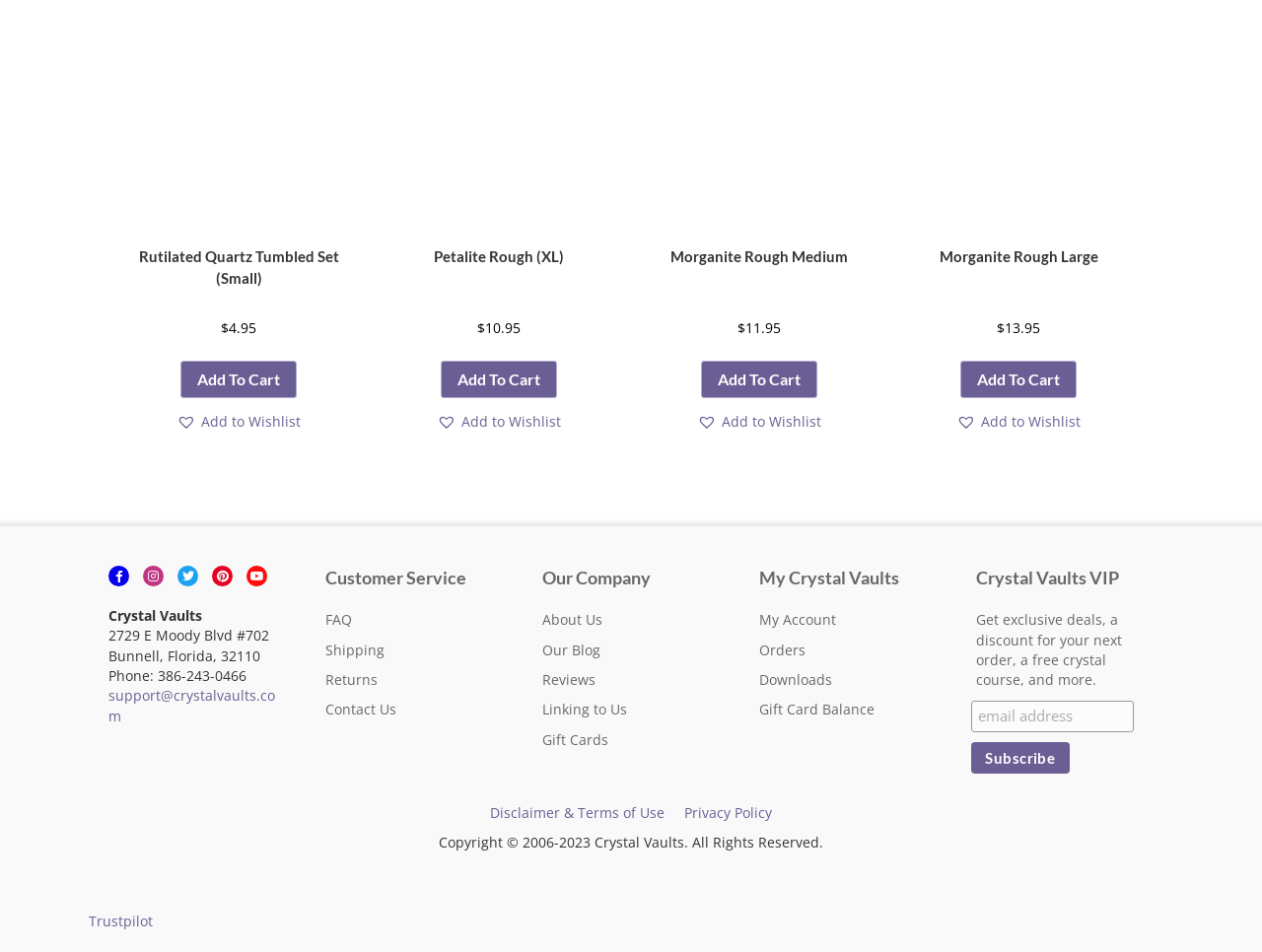Find the bounding box coordinates of the area to click in order to follow the instruction: "Contact customer service".

[0.086, 0.721, 0.218, 0.762]